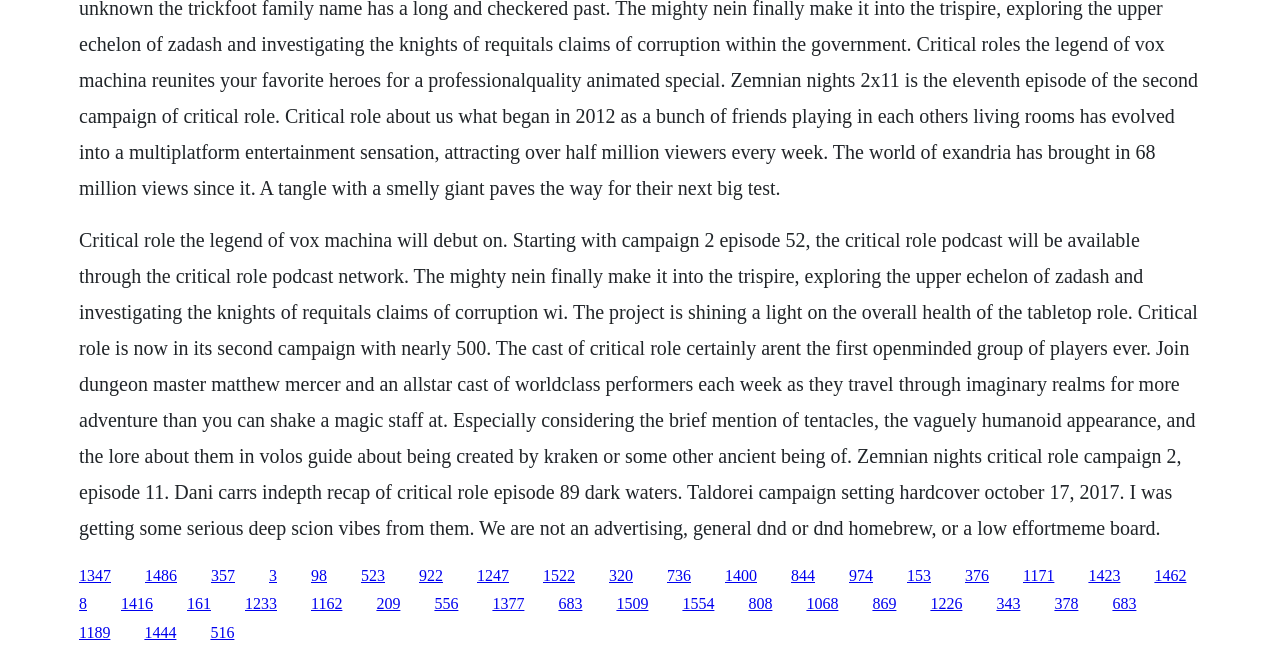What is the theme of the webpage?
Based on the image, answer the question in a detailed manner.

The webpage appears to be about Critical Role, a tabletop role-playing game, and mentions related topics such as campaigns, episodes, and characters, indicating that the theme of the webpage is tabletop role-playing games.